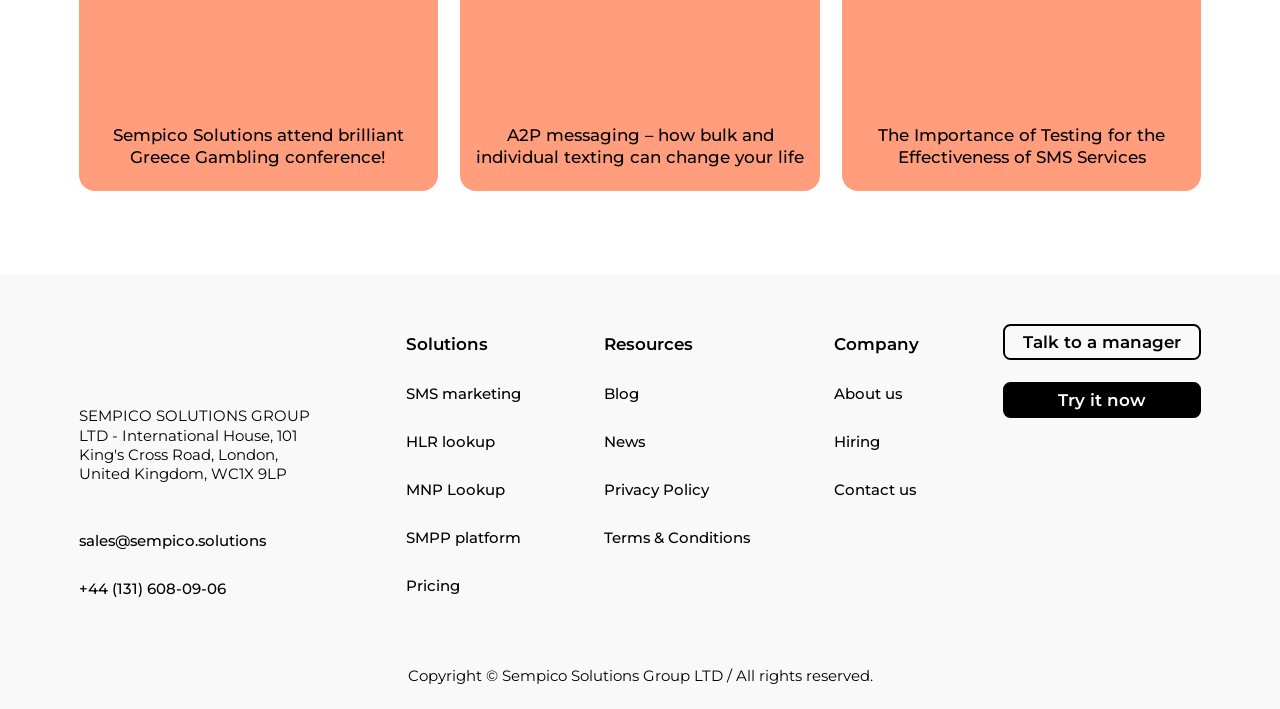Answer the question using only one word or a concise phrase: What social media platforms does the company have a presence on?

LinkedIn, Facebook, Instagram, YouTube